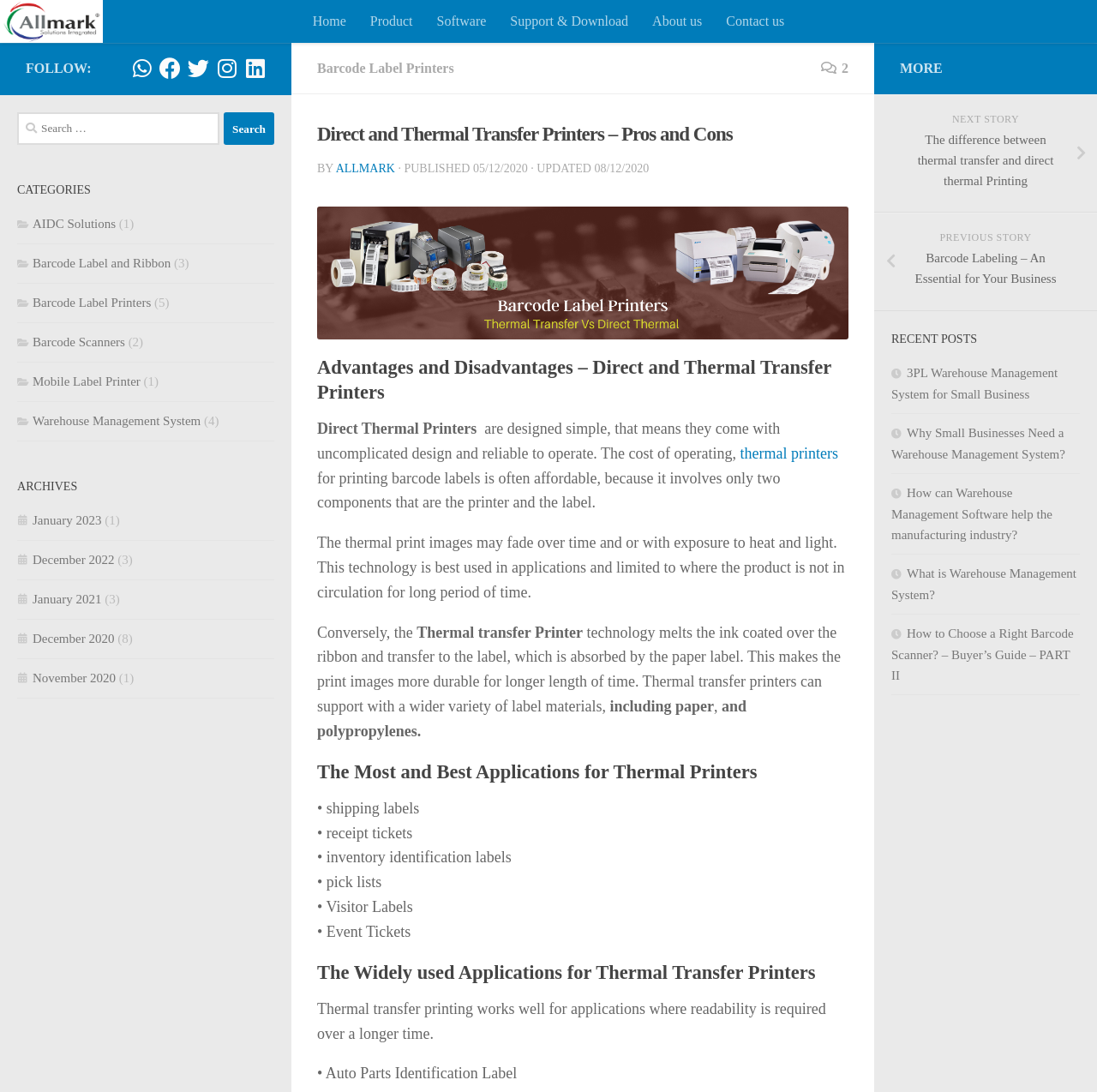Construct a comprehensive caption that outlines the webpage's structure and content.

This webpage is about Direct and Thermal Transfer Printers, specifically discussing their pros and cons. At the top, there is a navigation menu with links to "Home", "Product", "Software", "Support & Download", "About us", and "Contact us". Below the navigation menu, there is a heading that reads "Direct and Thermal Transfer Printers – Pros and Cons". 

On the left side, there are social media links to follow the website on WhatsApp, Facebook, Twitter, Instagram, and LinkedIn. Below the social media links, there is a search bar with a search button. Under the search bar, there are categories listed, including "AIDC Solutions", "Barcode Label and Ribbon", "Barcode Label Printers", "Barcode Scanners", "Mobile Label Printer", and "Warehouse Management System". Each category has a number in parentheses indicating the number of posts in that category.

On the right side, there is a section titled "RECENT POSTS" with a link to a recent post about 3PL Warehouse Management System for Small Business. Below the recent posts section, there are links to the next and previous stories, which are about the difference between thermal transfer and direct thermal printing, and barcode labeling, respectively.

The main content of the webpage is divided into sections, including "Advantages and Disadvantages – Direct and Thermal Transfer Printers", "The Most and Best Applications for Thermal Printers", and "The Widely used Applications for Thermal Transfer Printers". Each section discusses the pros and cons of direct thermal printers and thermal transfer printers, including their design, operating cost, and applications. There are also lists of specific applications for each type of printer, such as shipping labels, receipt tickets, and inventory identification labels.